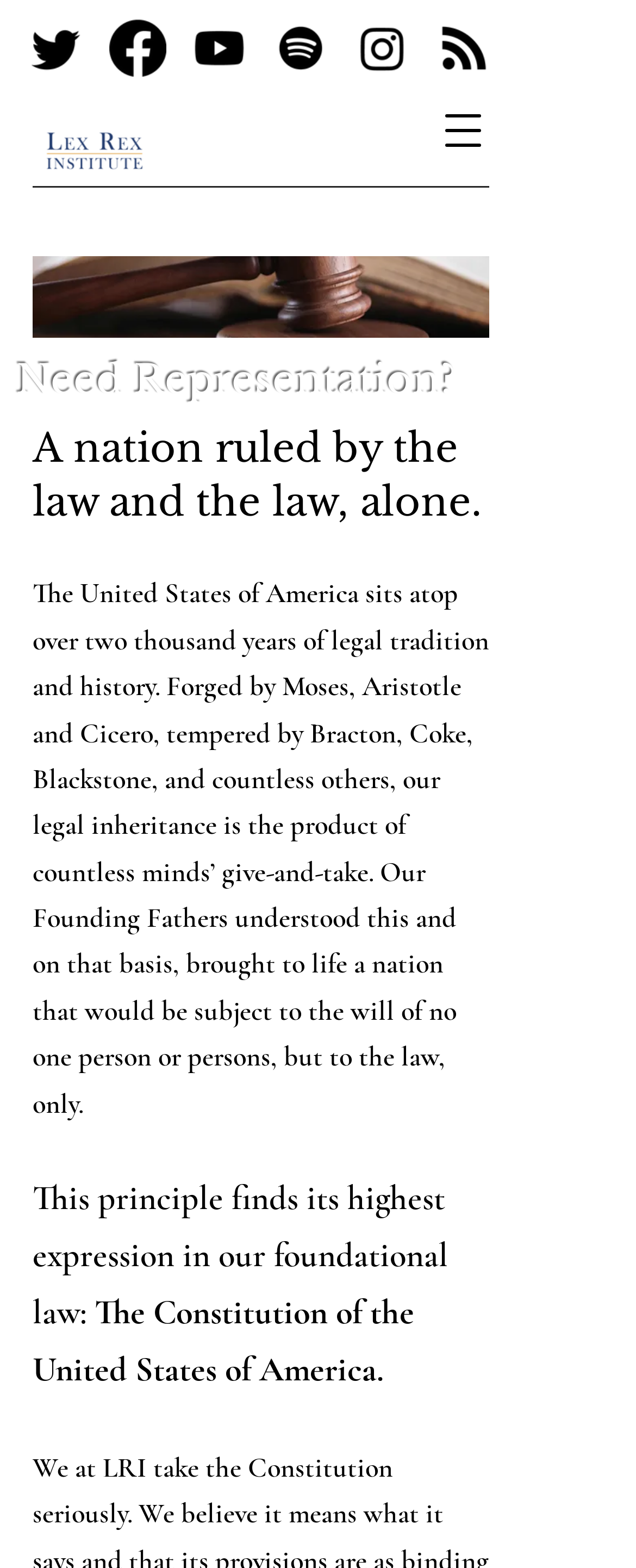Describe every aspect of the webpage comprehensively.

The webpage is about Legal Help provided by the Lex Rex Institute. At the top right corner, there is a button to open a navigation menu. On the top left, there is a logo of the institute, which is an image of "Text_Logo 02_gold.png". Below the logo, there is a social bar with links to various social media platforms, including Twitter, Facebook, YouTube, Spotify, Instagram, and RSS, each represented by an image.

Below the social bar, there is a large banner image of a criminal justice gavel, which takes up most of the width of the page. Above the banner image, there are two headings, "Need Representation?" and "A nation ruled by the law and the law, alone." 

The main content of the page starts below the banner image, with a passage of text that discusses the legal tradition and history of the United States, highlighting the importance of the law and the role of the Founding Fathers in shaping the nation. The text is divided into three paragraphs, with the first paragraph describing the legal inheritance of the United States, the second paragraph explaining the principle of the law, and the third paragraph mentioning the Constitution of the United States of America as the highest expression of this principle.